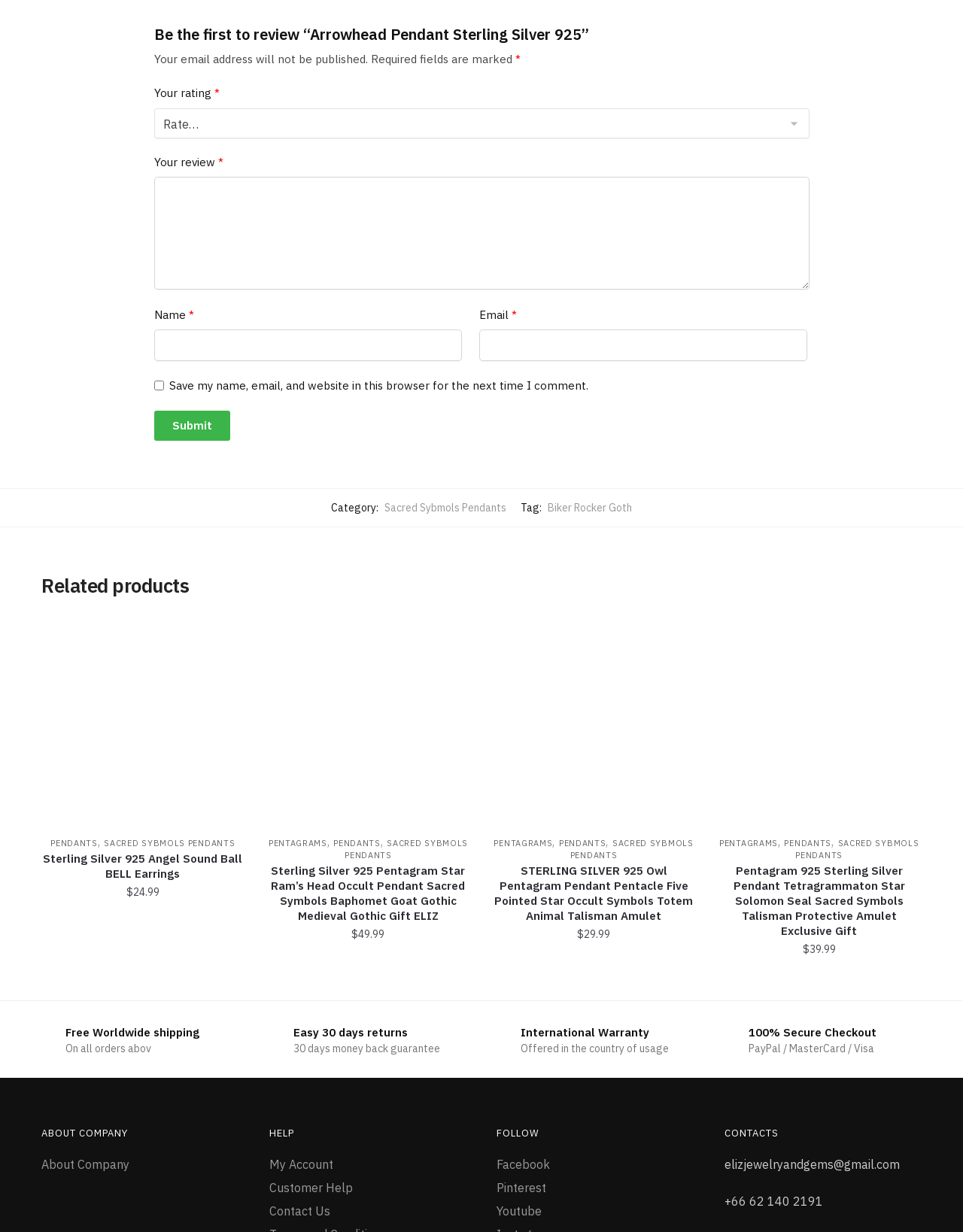Determine the bounding box coordinates of the clickable region to carry out the instruction: "Leave a review".

[0.16, 0.141, 0.84, 0.233]